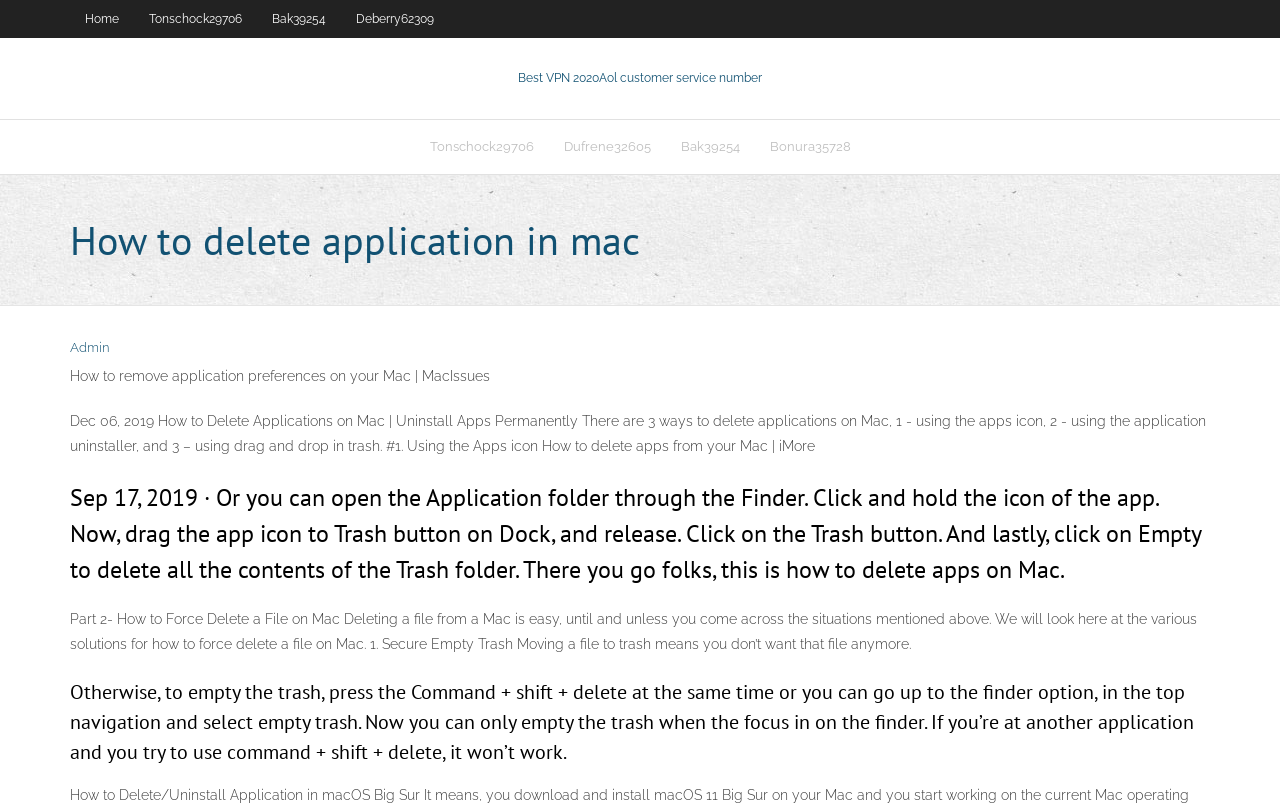How many links are in the top navigation?
Provide a fully detailed and comprehensive answer to the question.

I counted the number of links in the top navigation by looking at the LayoutTable with bounding box coordinates [0.055, 0.0, 0.945, 0.047]. There are four links: 'Home', 'Tonschock29706', 'Bak39254', and 'Deberry62309'.